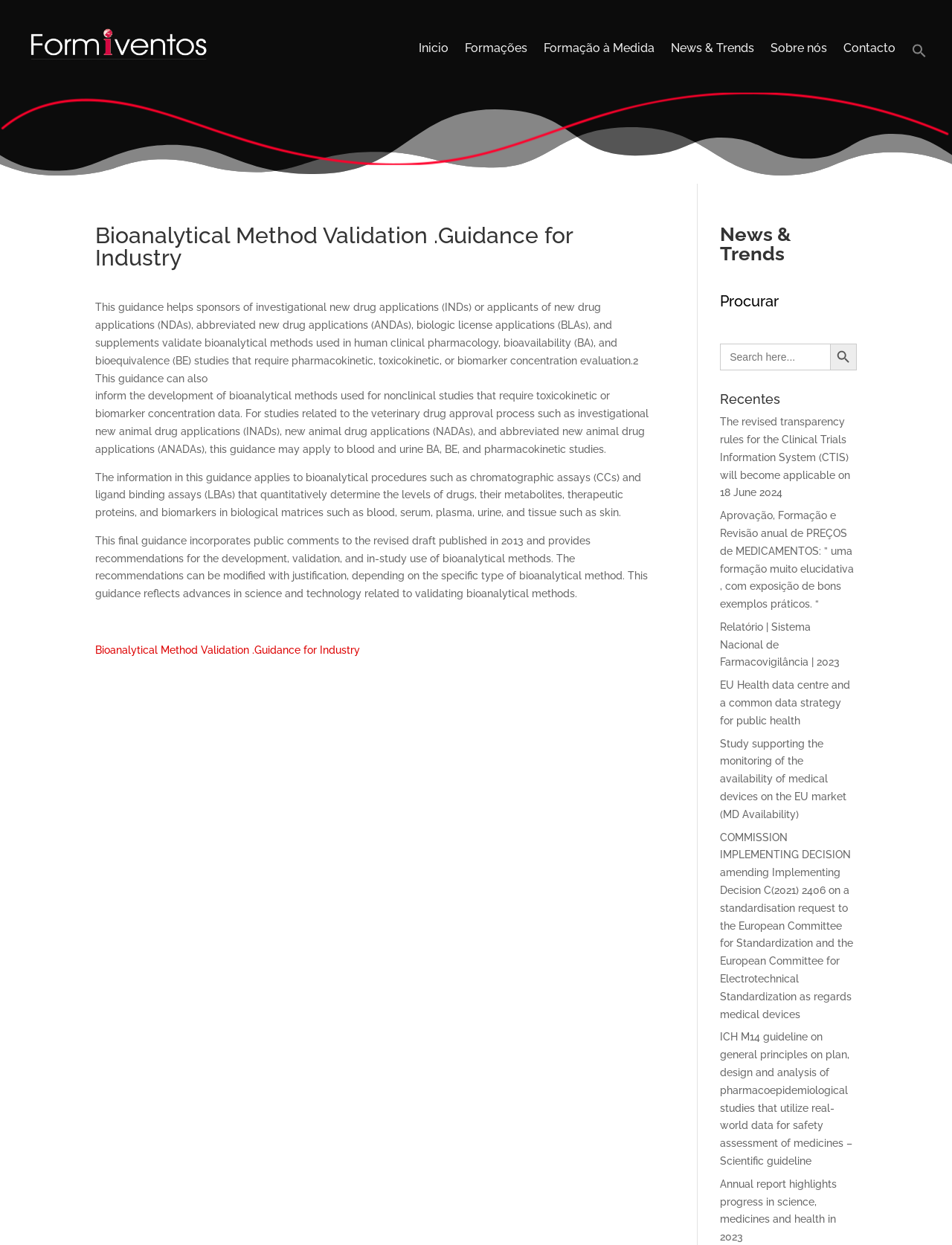Identify the bounding box coordinates for the element that needs to be clicked to fulfill this instruction: "Read the 'Bioanalytical Method Validation.Guidance for Industry' article". Provide the coordinates in the format of four float numbers between 0 and 1: [left, top, right, bottom].

[0.1, 0.181, 0.689, 0.545]